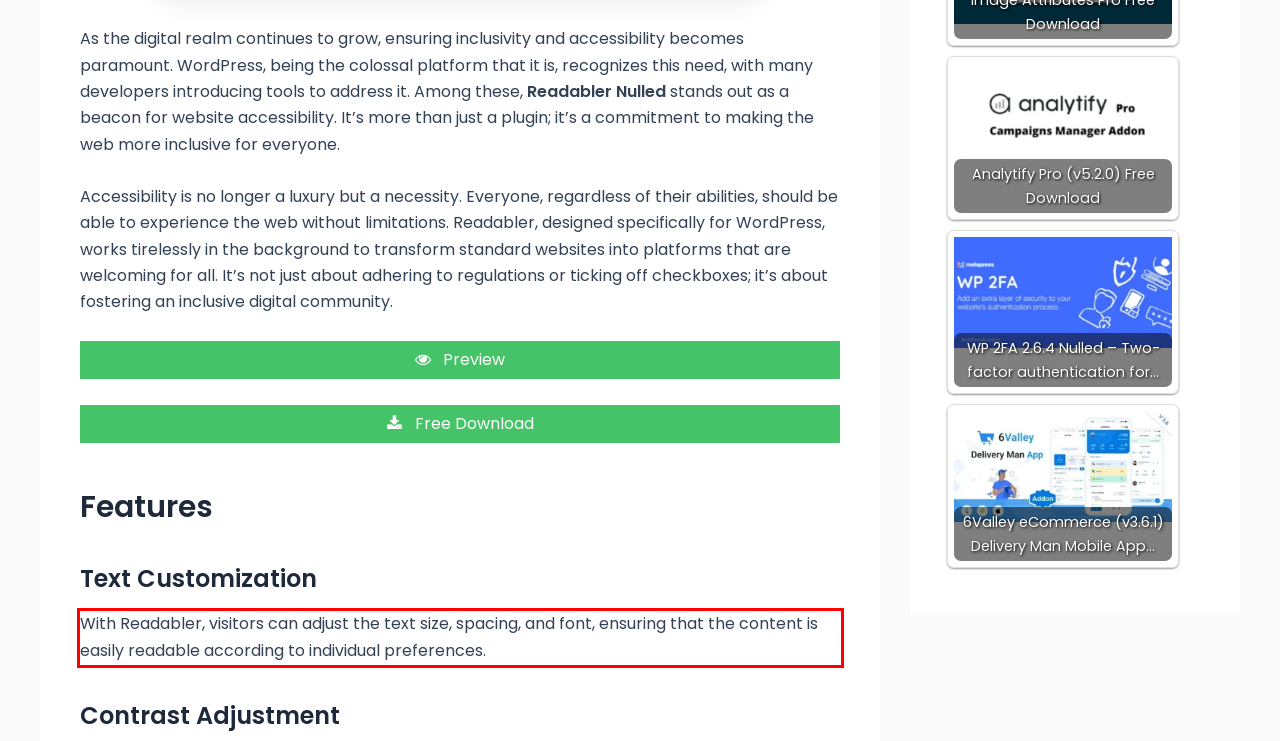You are provided with a screenshot of a webpage featuring a red rectangle bounding box. Extract the text content within this red bounding box using OCR.

With Readabler, visitors can adjust the text size, spacing, and font, ensuring that the content is easily readable according to individual preferences.